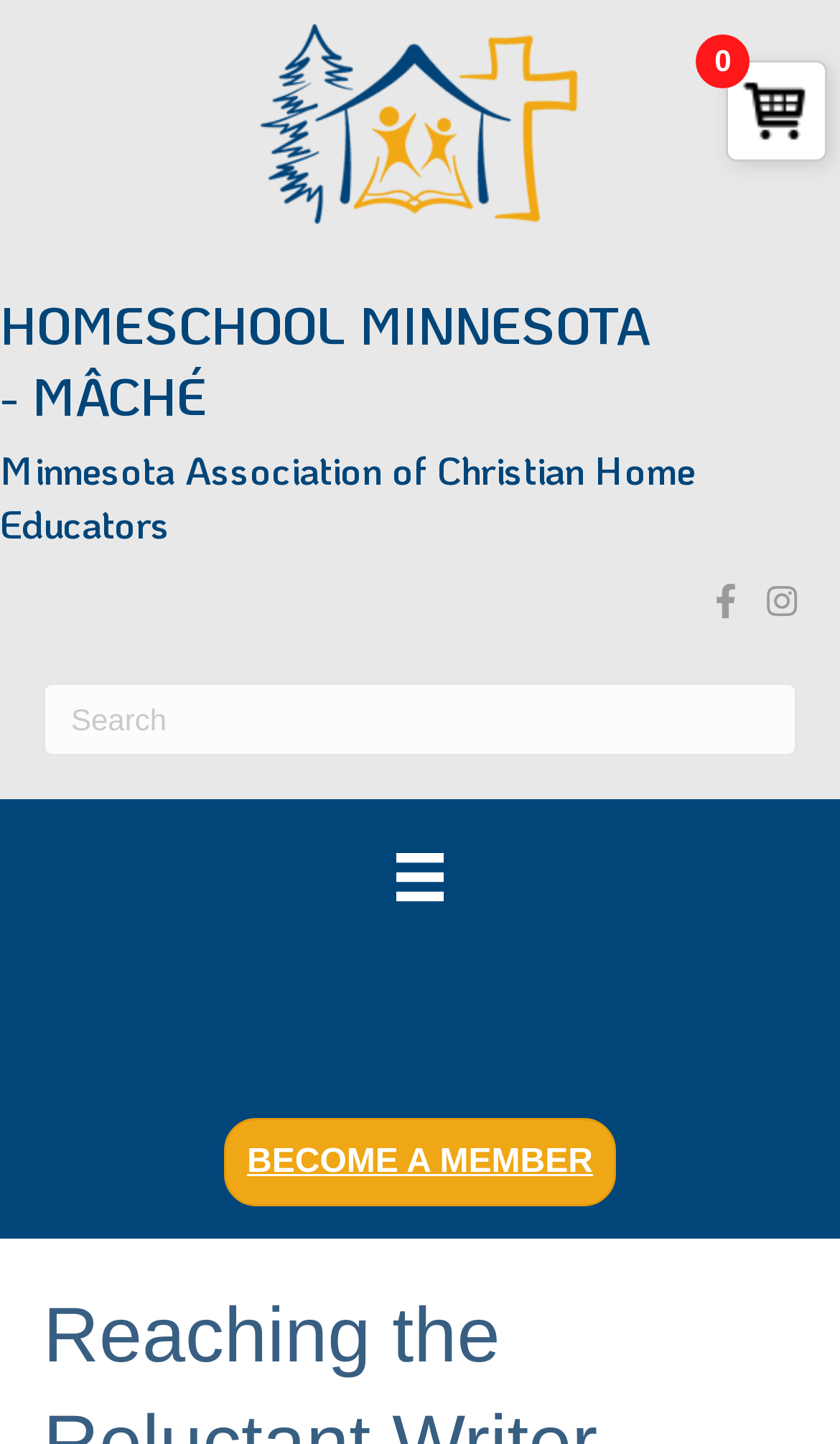Please answer the following query using a single word or phrase: 
Is there a menu?

Yes